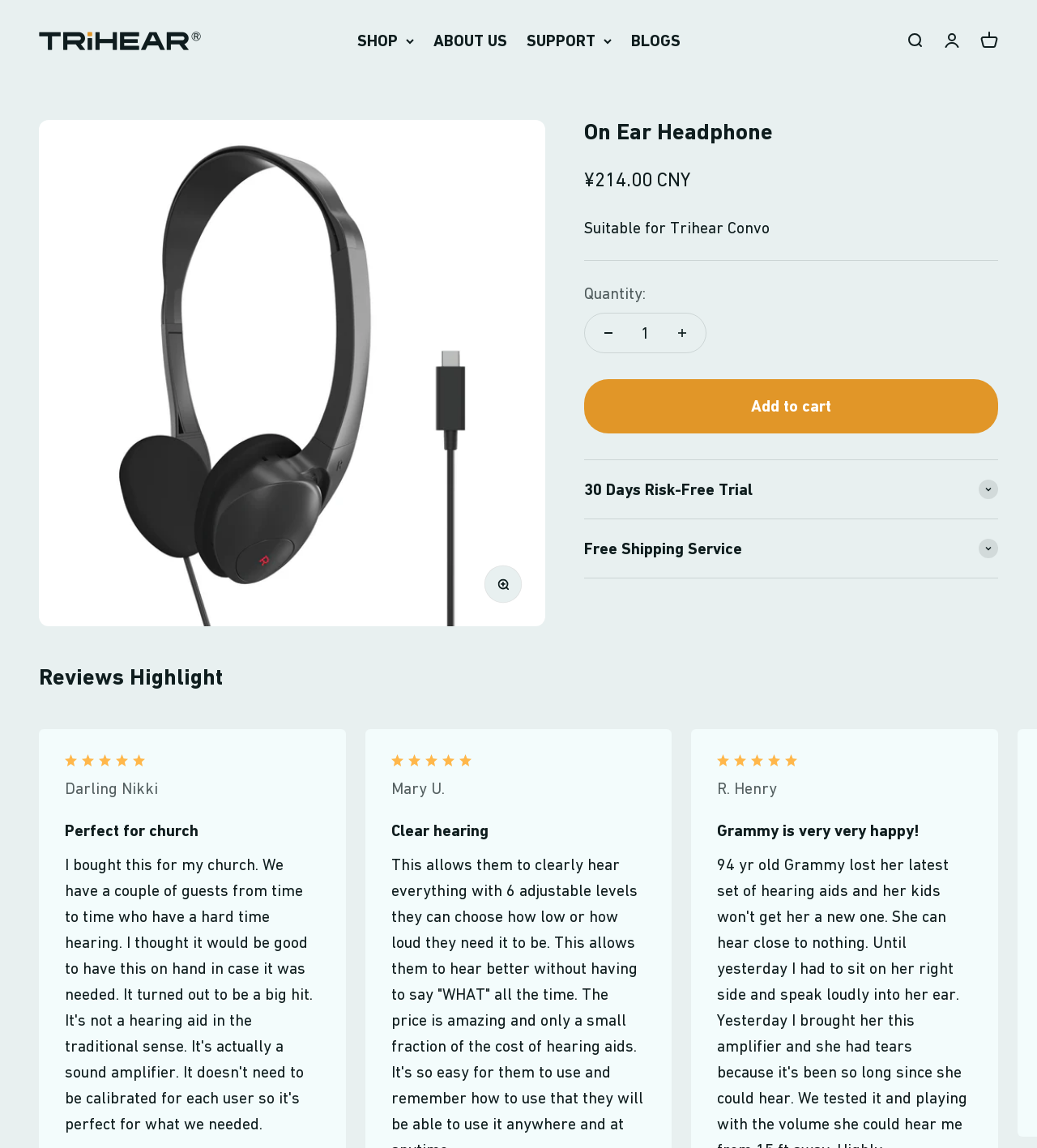Please locate the bounding box coordinates of the element that should be clicked to achieve the given instruction: "Read the '初一80个单词自我介绍的英语作文篇一' article".

None